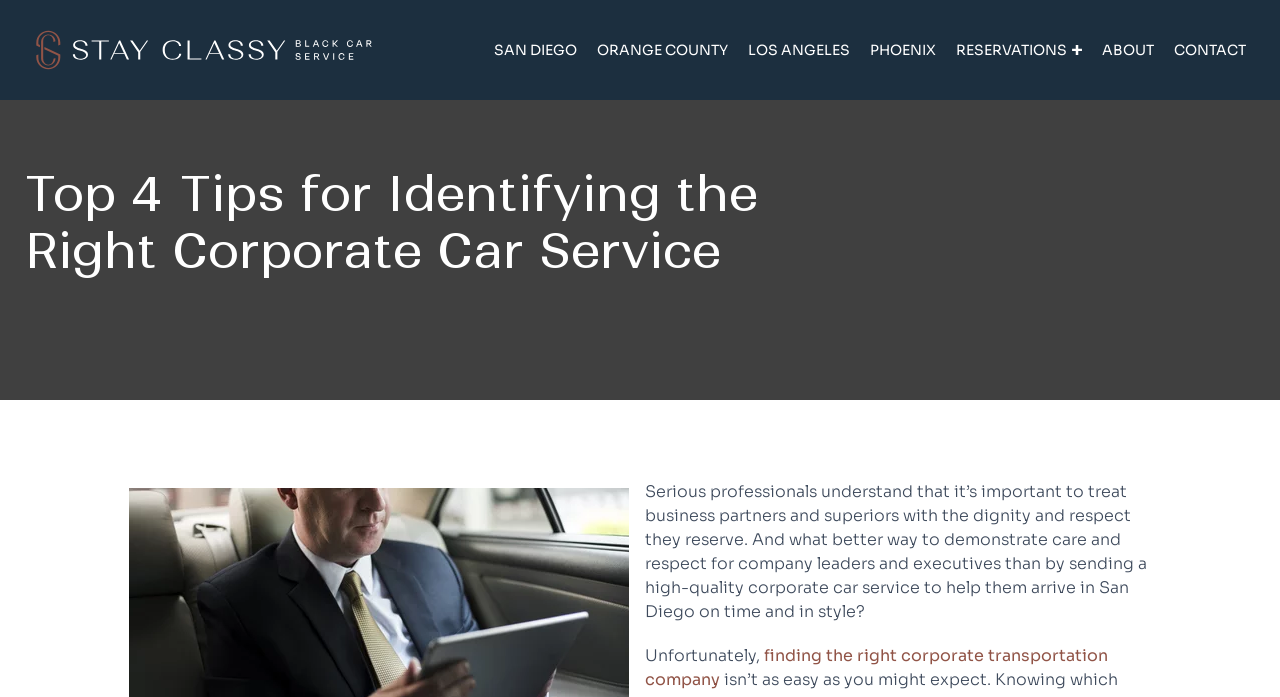Please identify the bounding box coordinates of where to click in order to follow the instruction: "Visit SAN DIEGO page".

[0.378, 0.0, 0.458, 0.143]